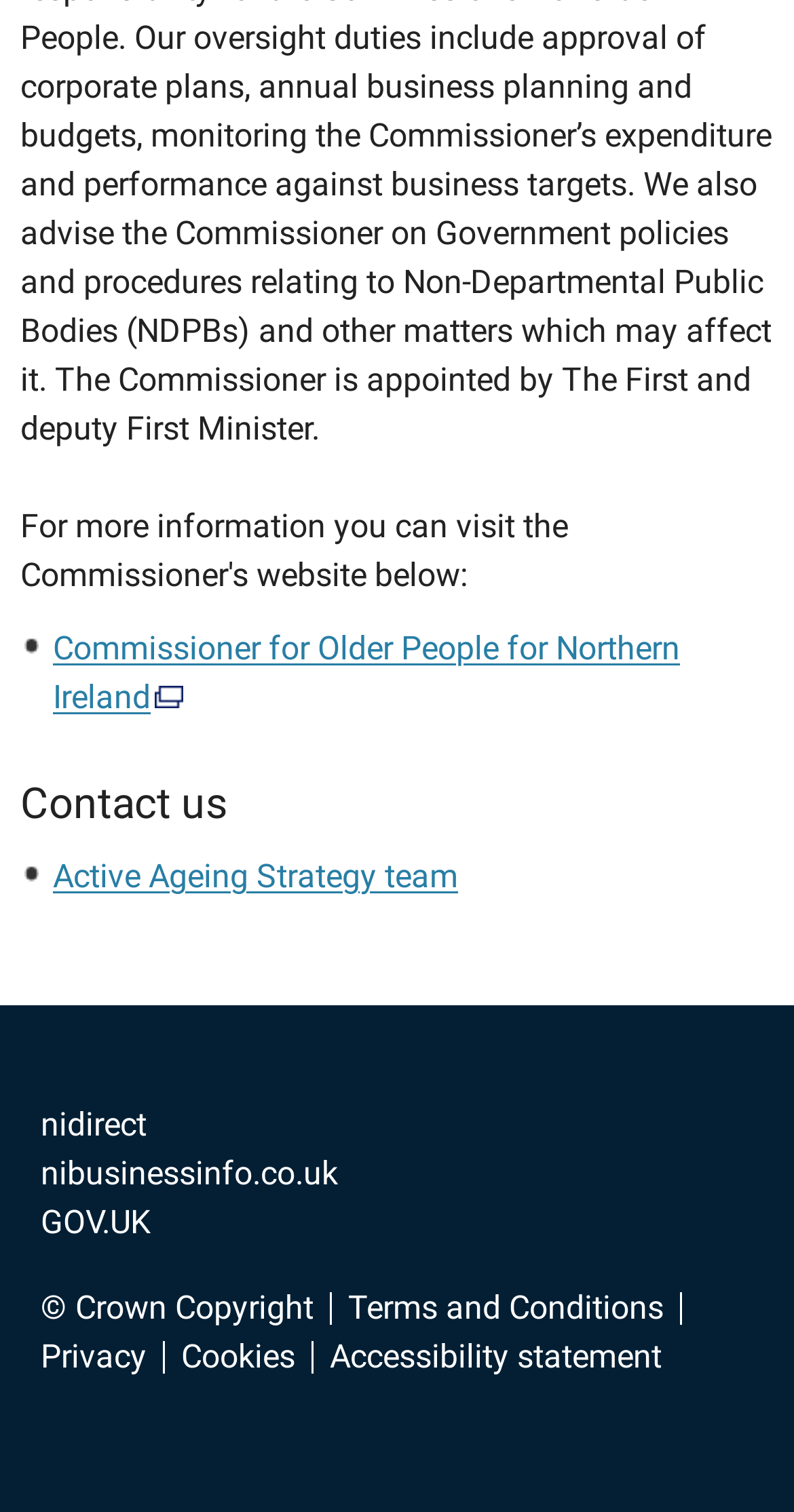How many list markers are there in the 'Contact us' section? Based on the image, give a response in one word or a short phrase.

2